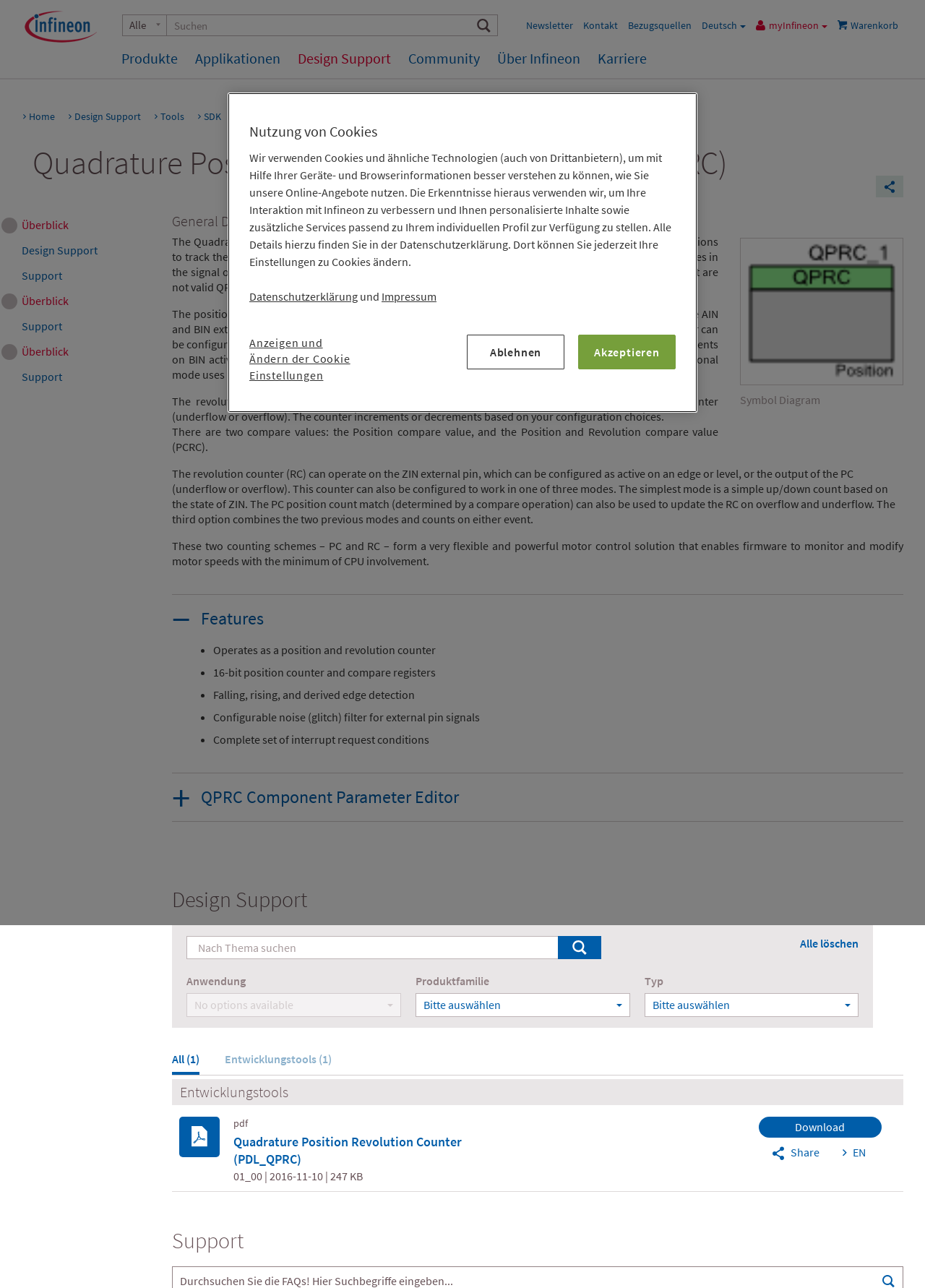Given the following UI element description: "name="searchTerm" placeholder="Nach Thema suchen"", find the bounding box coordinates in the webpage screenshot.

[0.202, 0.727, 0.604, 0.745]